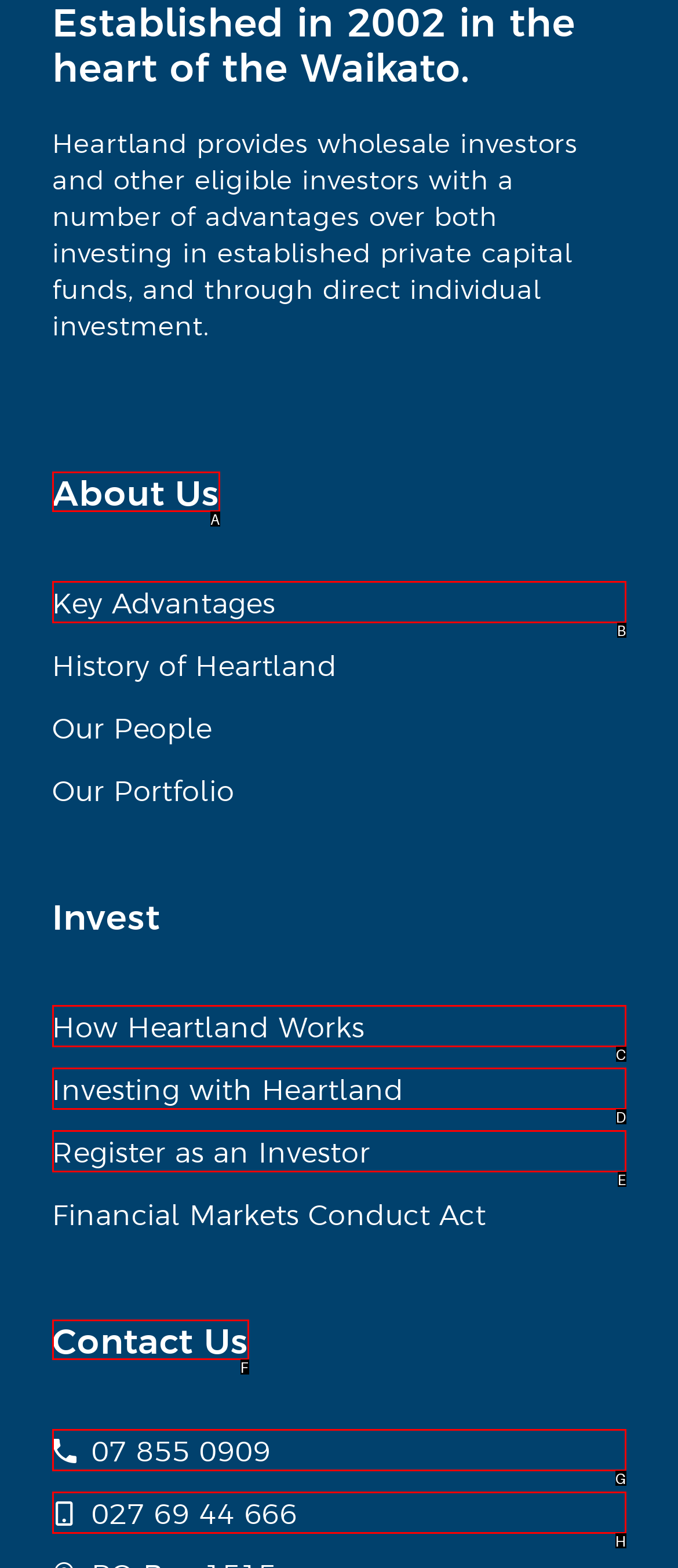Which option is described as follows: 07 855 0909
Answer with the letter of the matching option directly.

G